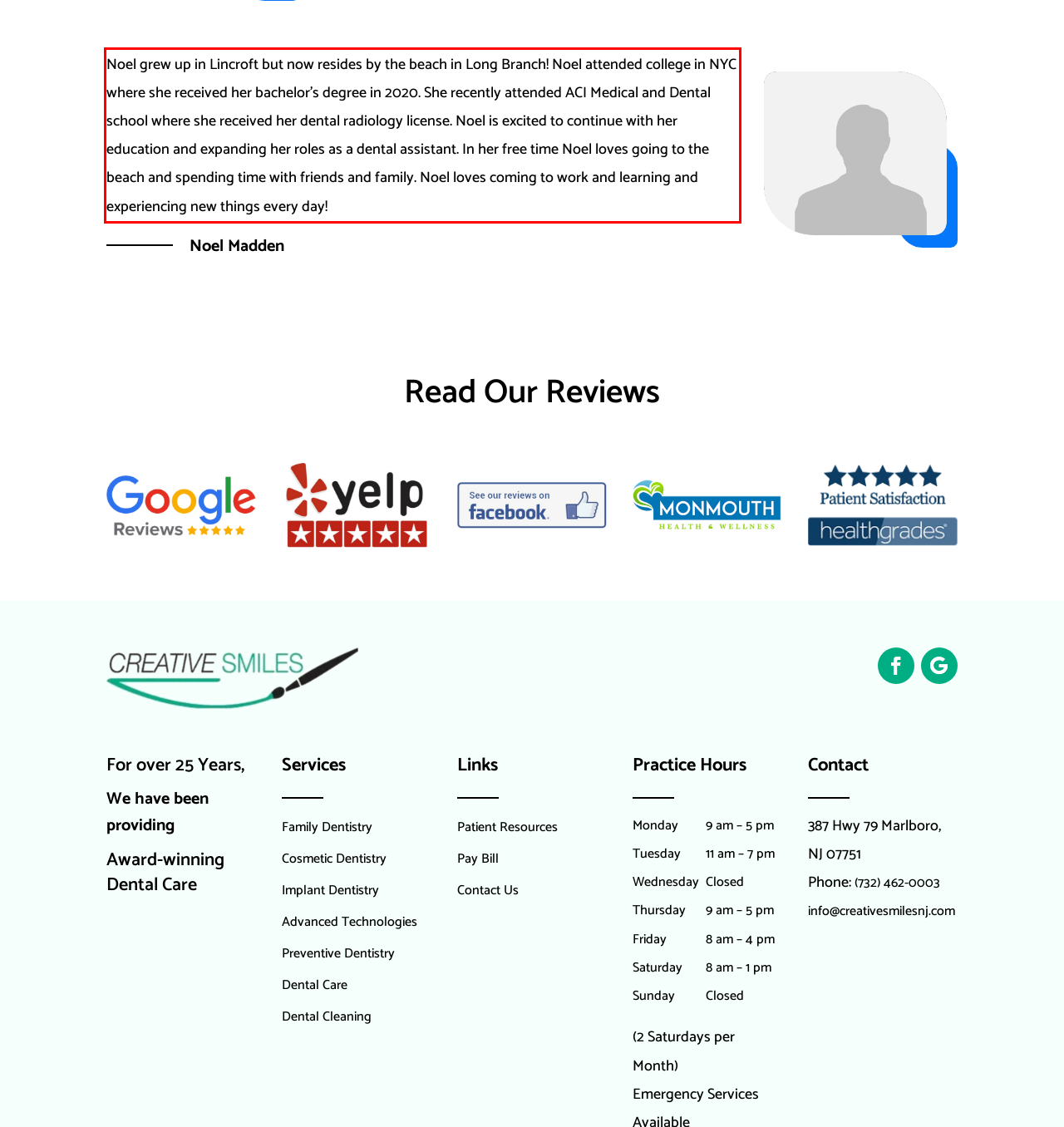Identify and extract the text within the red rectangle in the screenshot of the webpage.

Noel grew up in Lincroft but now resides by the beach in Long Branch! Noel attended college in NYC where she received her bachelor’s degree in 2020. She recently attended ACI Medical and Dental school where she received her dental radiology license. Noel is excited to continue with her education and expanding her roles as a dental assistant. In her free time Noel loves going to the beach and spending time with friends and family. Noel loves coming to work and learning and experiencing new things every day!